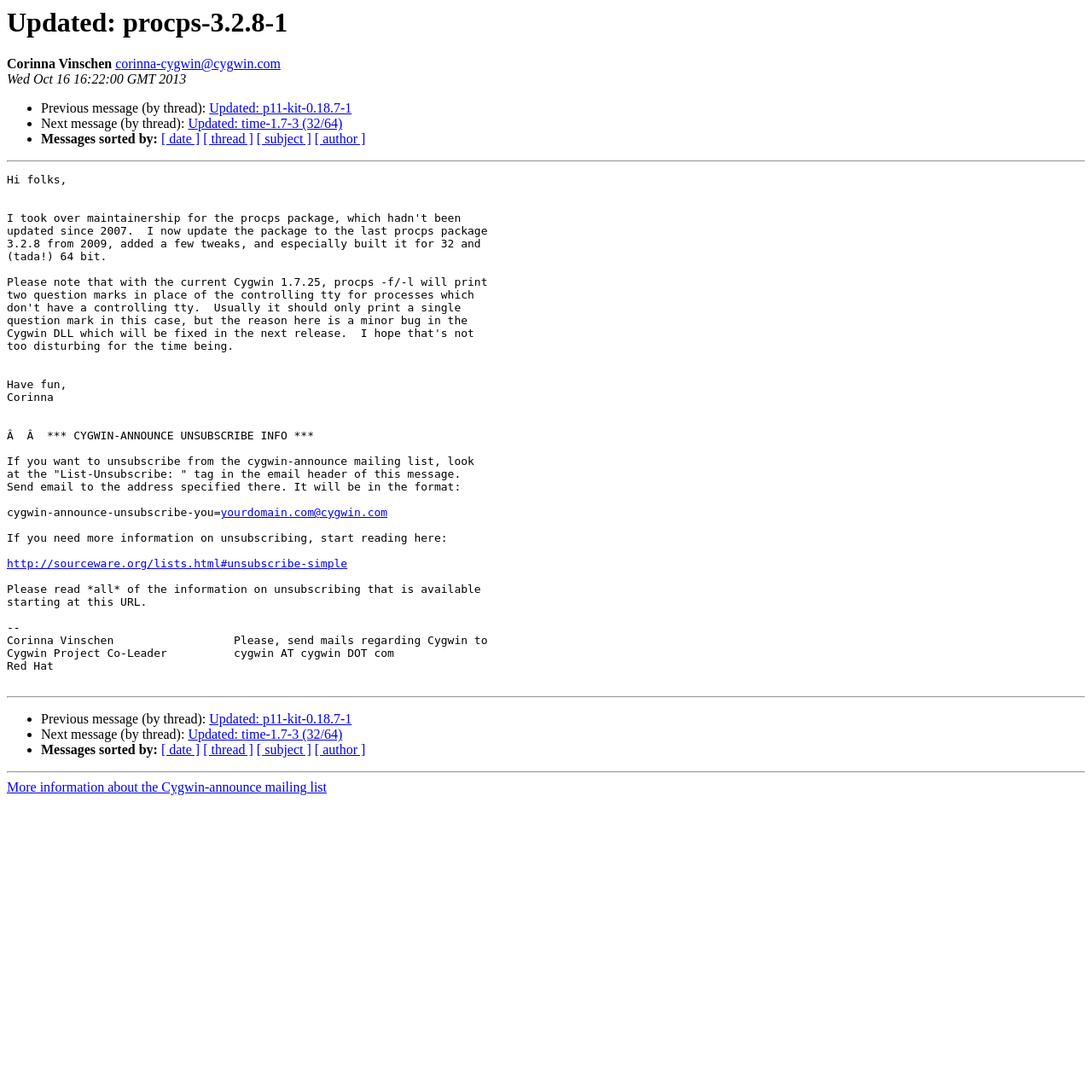Identify the bounding box coordinates for the element you need to click to achieve the following task: "View more information about the Cygwin-announce mailing list". The coordinates must be four float values ranging from 0 to 1, formatted as [left, top, right, bottom].

[0.006, 0.714, 0.299, 0.728]